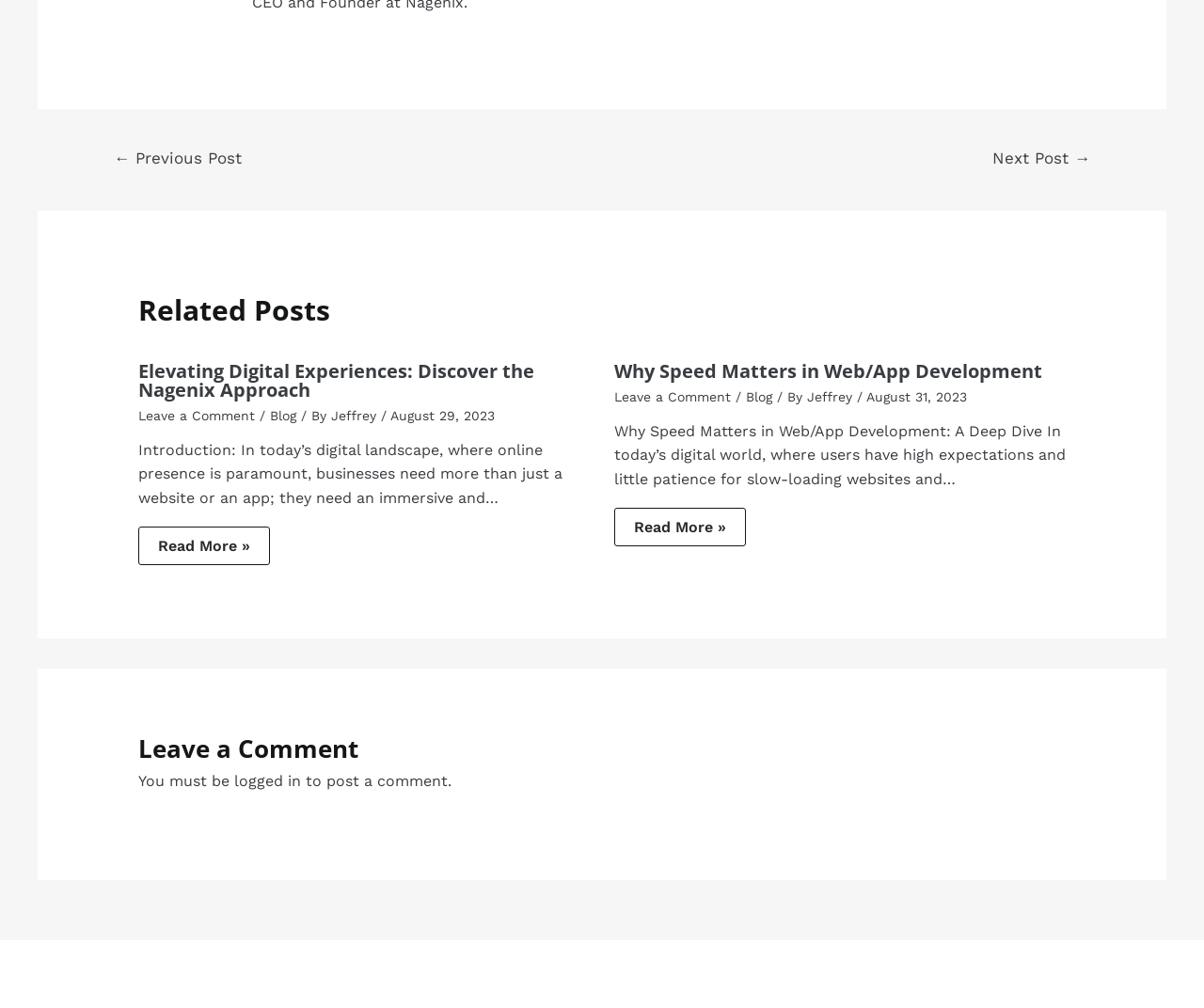Can you find the bounding box coordinates of the area I should click to execute the following instruction: "leave a comment on Why Speed Matters in Web/App Development"?

[0.51, 0.386, 0.607, 0.401]